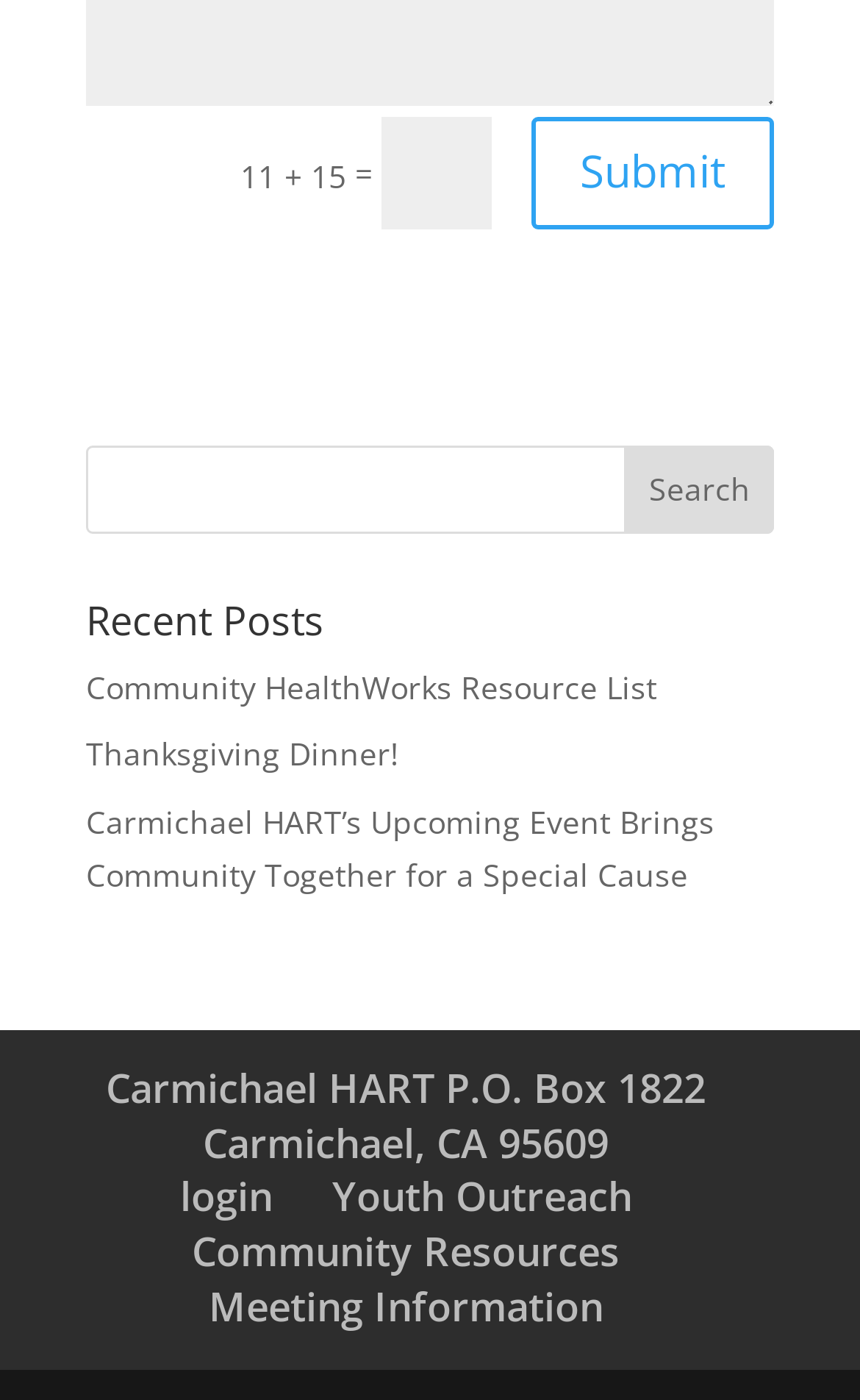Determine the bounding box coordinates for the area you should click to complete the following instruction: "Search for something".

[0.1, 0.318, 0.9, 0.381]